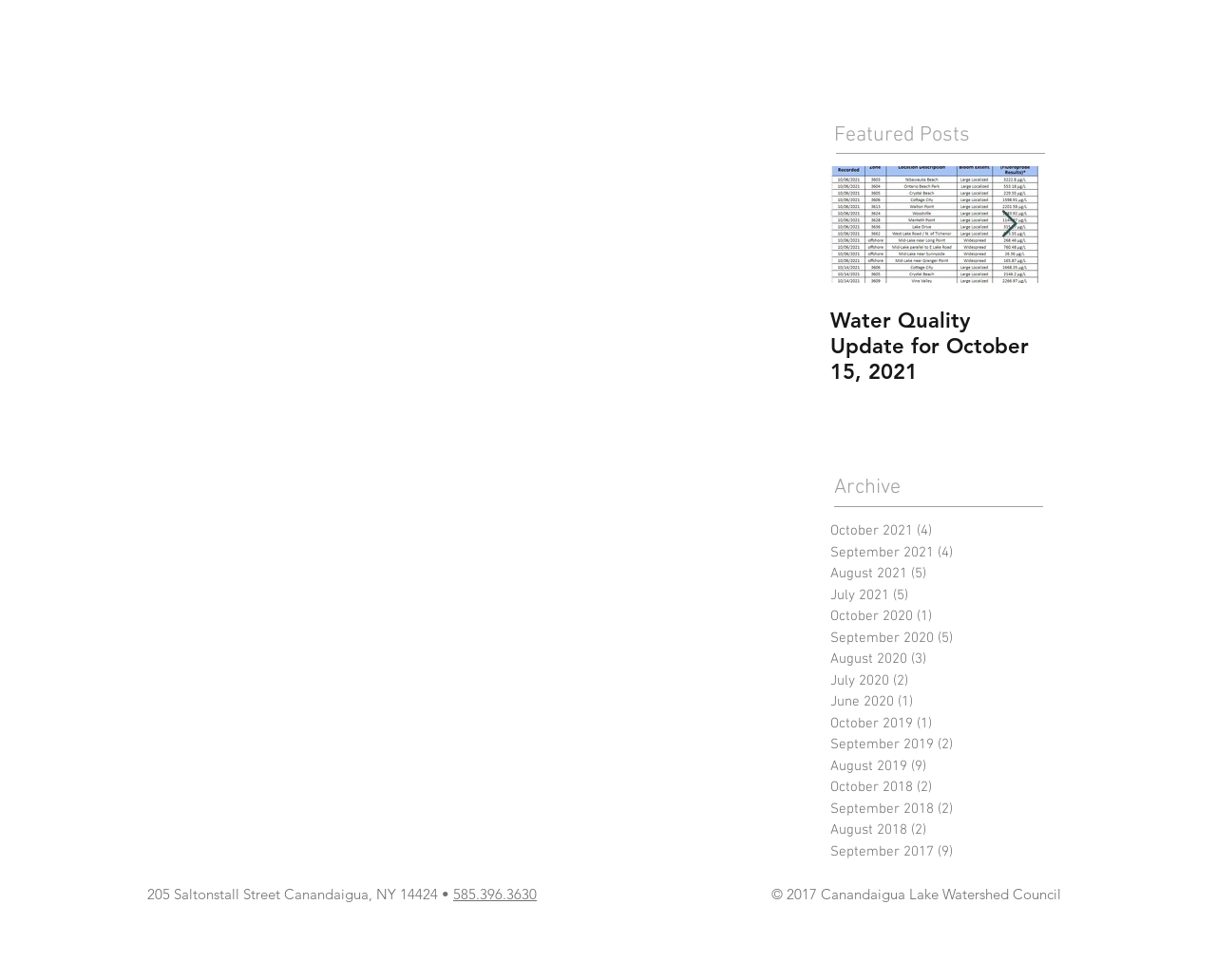Please locate the clickable area by providing the bounding box coordinates to follow this instruction: "Call the phone number 585.396.3630".

[0.373, 0.903, 0.441, 0.922]